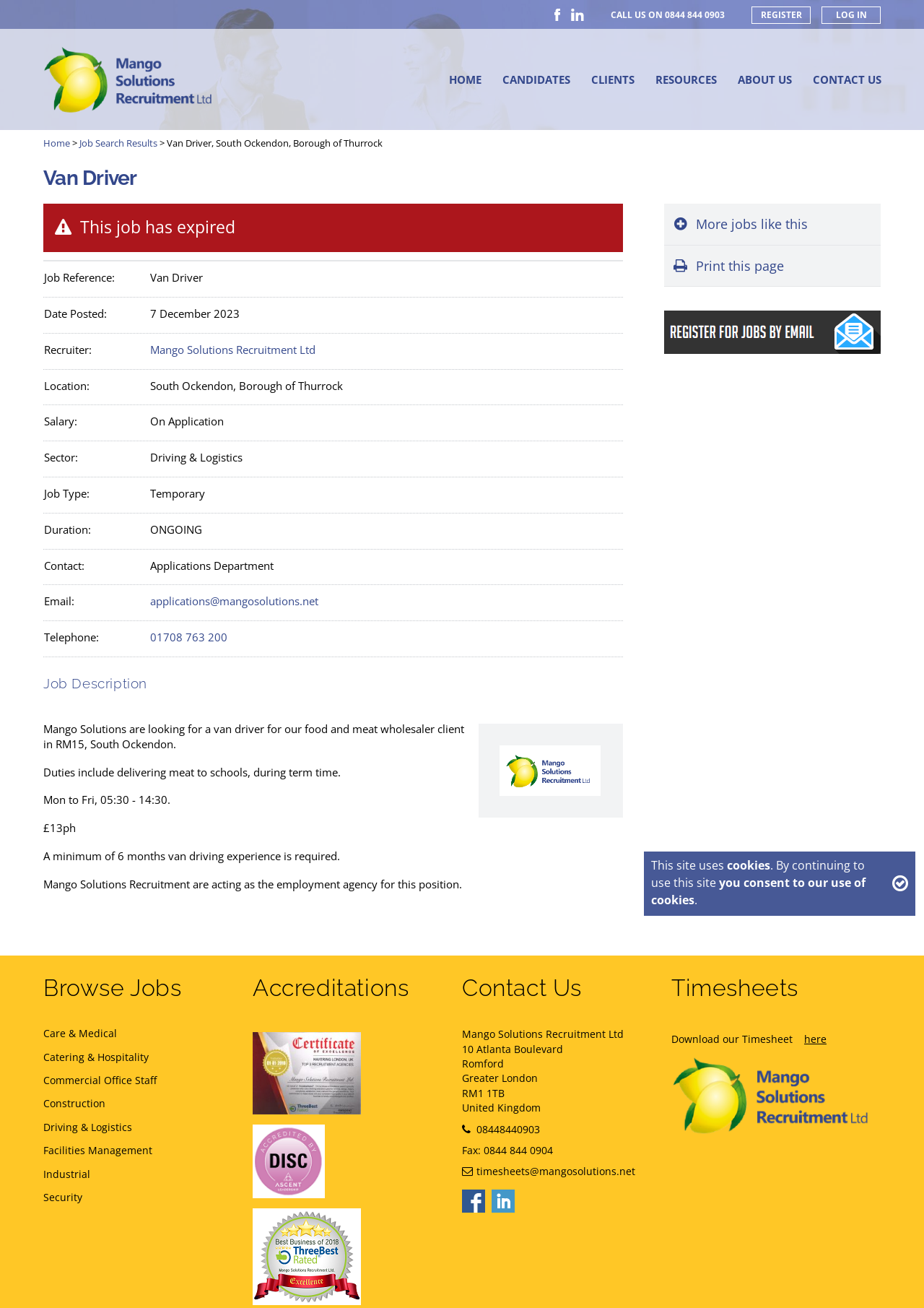Based on the image, provide a detailed response to the question:
What is the salary of the job?

The salary of the job is mentioned as 'On Application', which means that the salary will be discussed or provided during the application process. This information is typically provided to give job seekers an idea of the compensation package for the job.